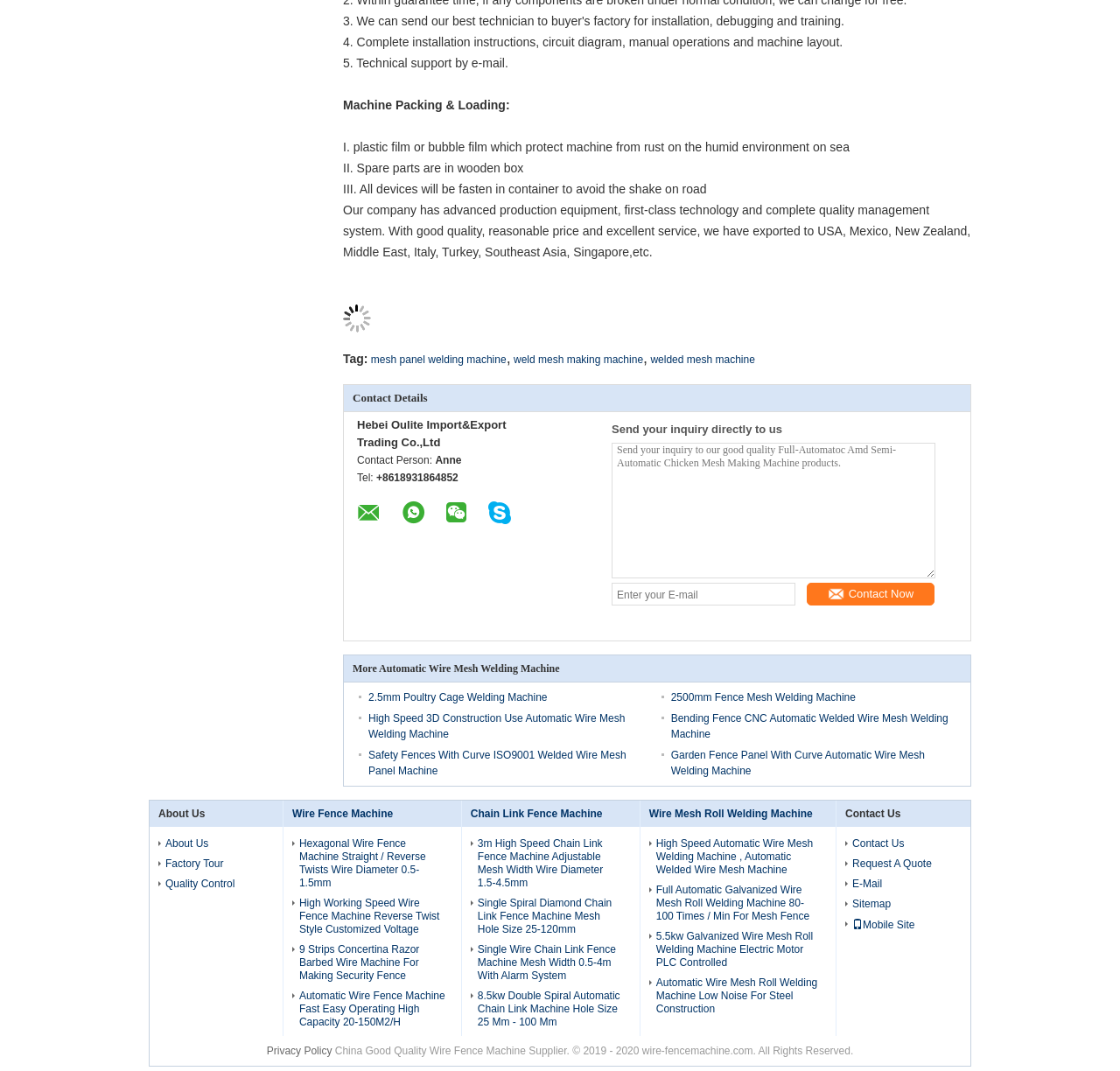What is the company's quality control process?
Give a one-word or short phrase answer based on the image.

Not specified